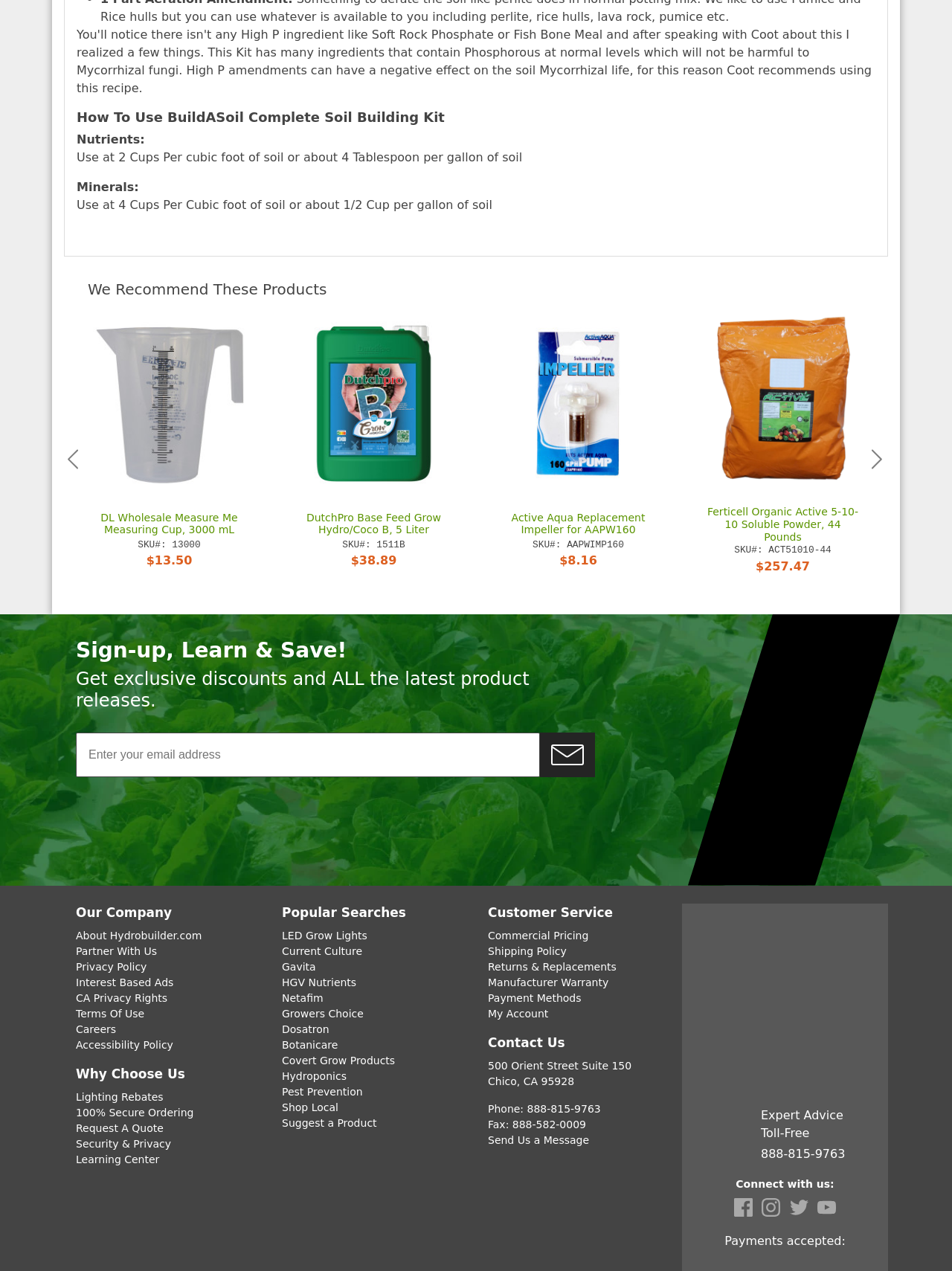Identify the bounding box coordinates of the region I need to click to complete this instruction: "Check the 'Versions' table".

None